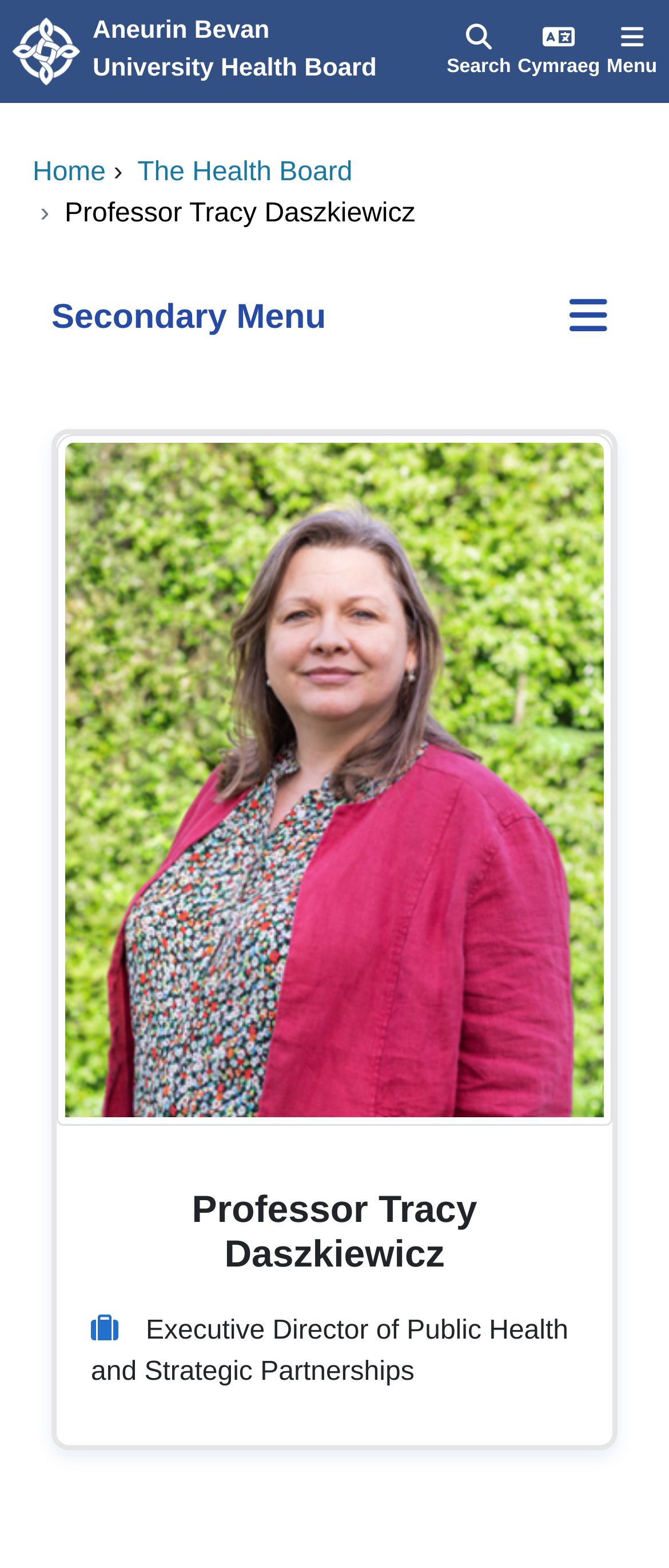What is the title of the main section?
Using the image, respond with a single word or phrase.

Professor Tracy Daszkiewicz